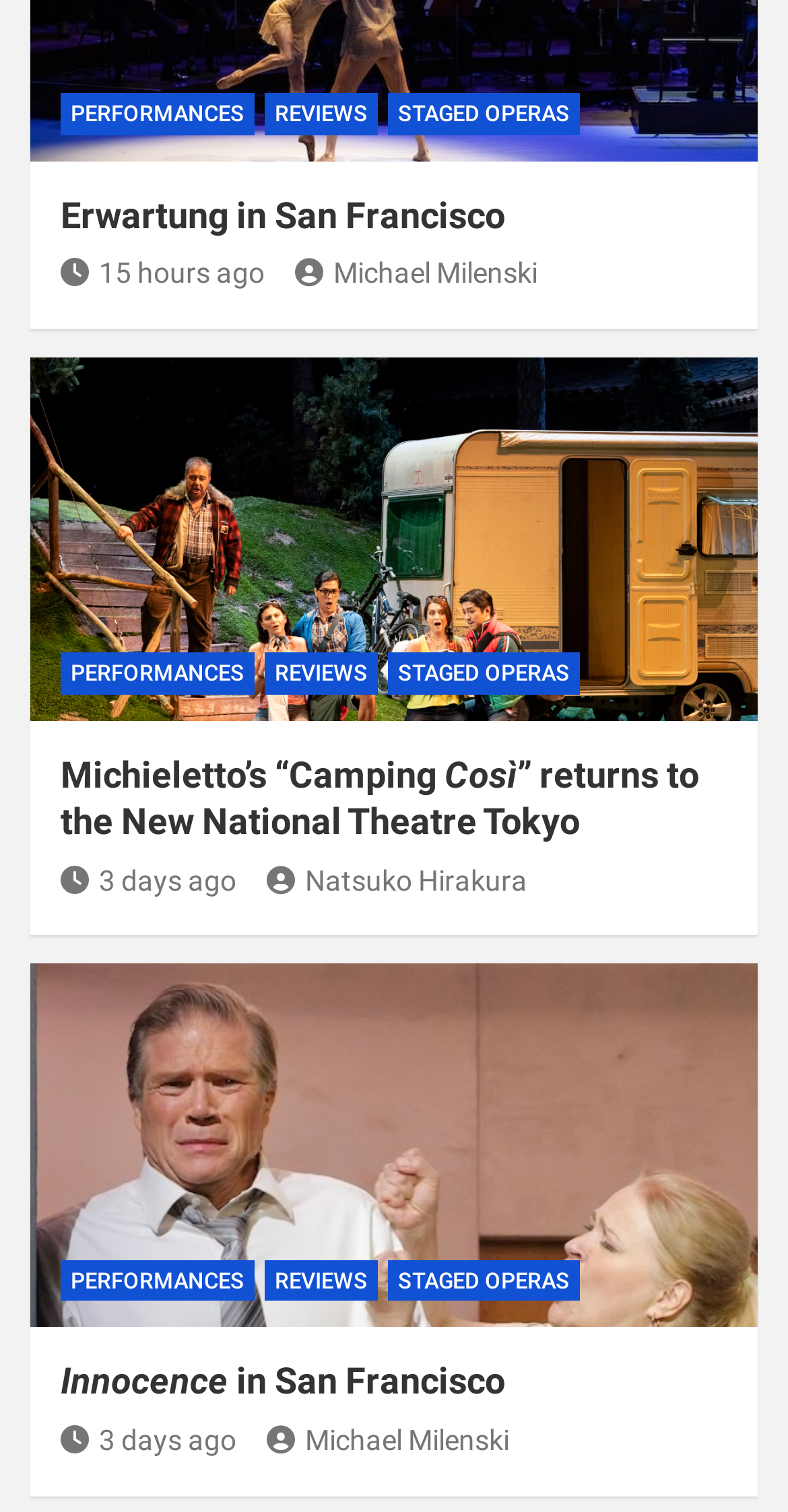Locate the bounding box of the UI element described in the following text: "3 days ago".

[0.077, 0.571, 0.3, 0.592]